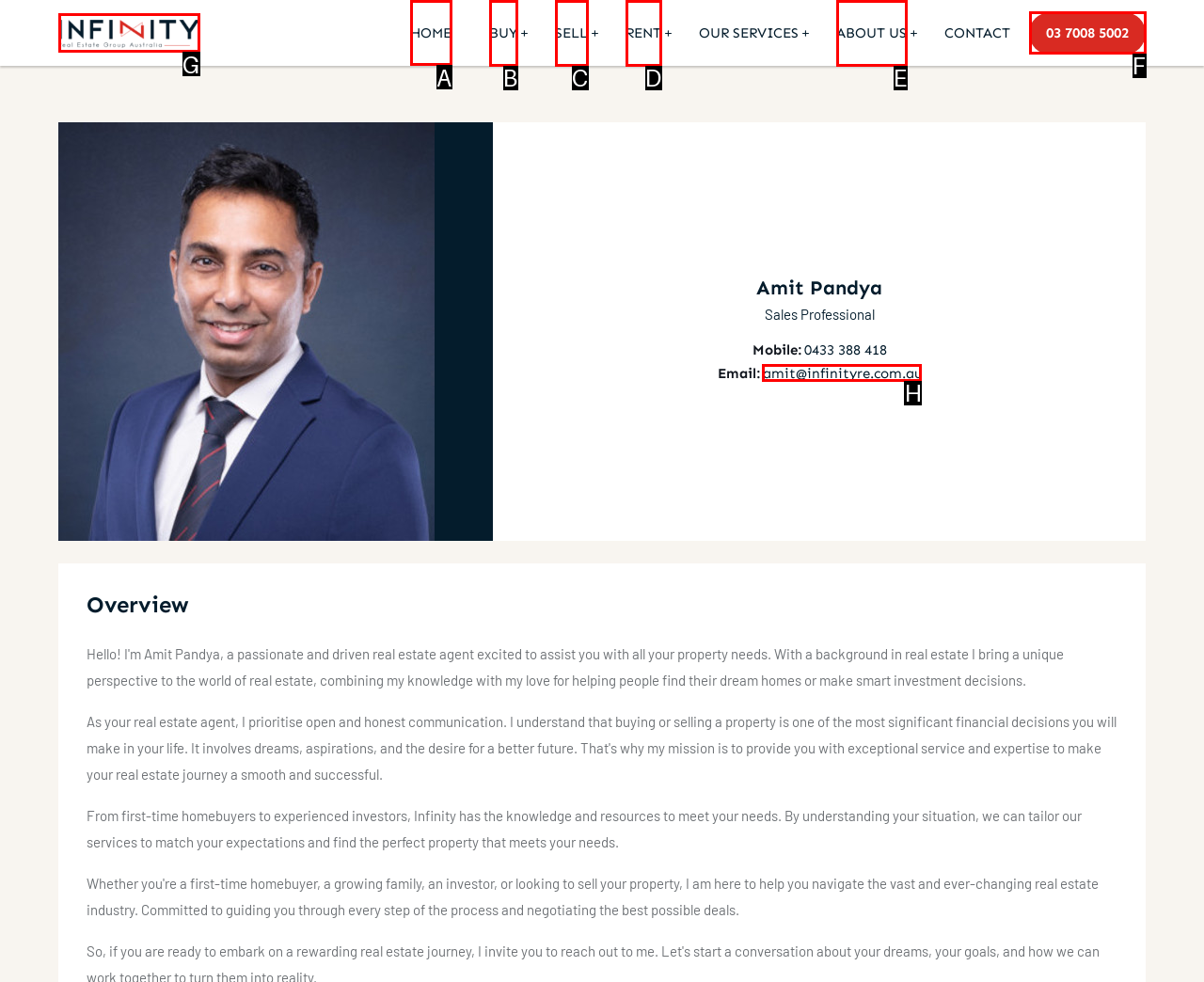Determine which letter corresponds to the UI element to click for this task: Go to HOME page
Respond with the letter from the available options.

A